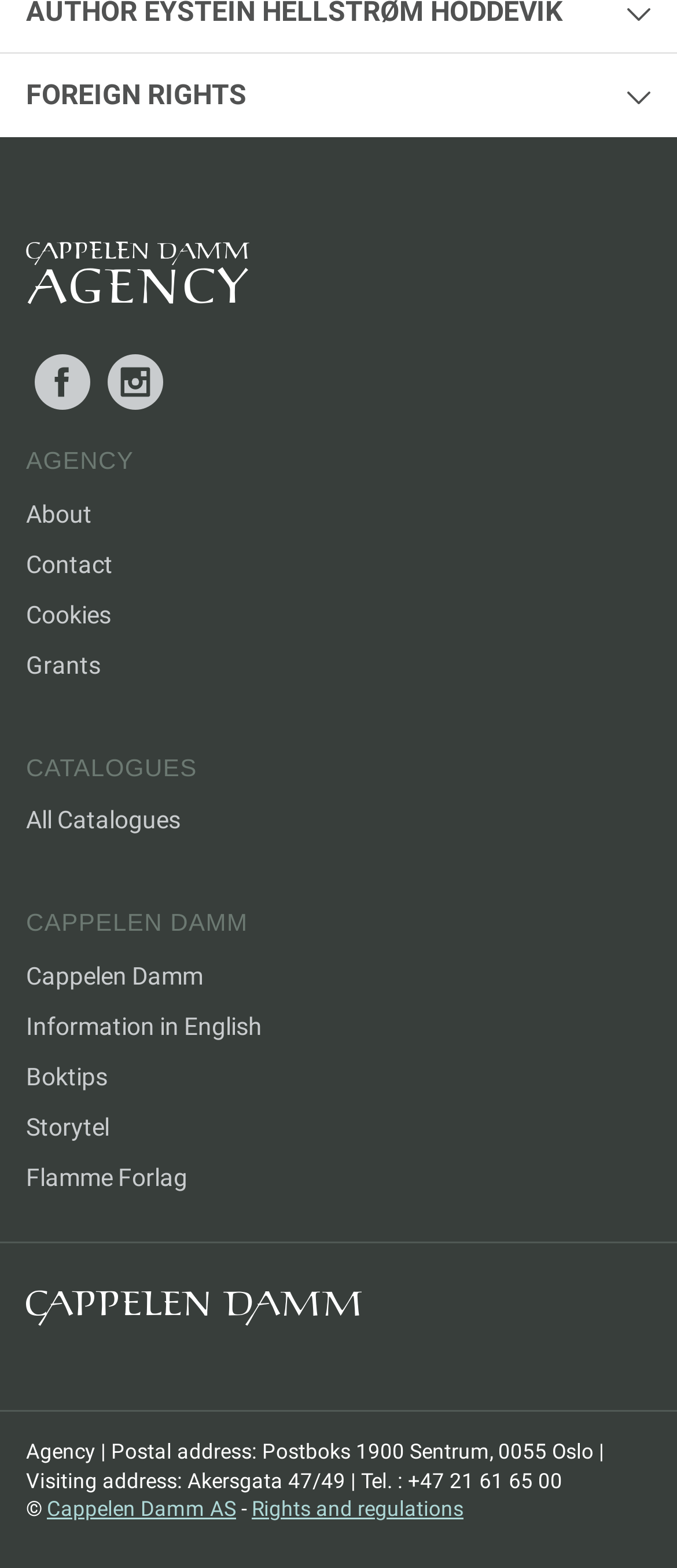Can you specify the bounding box coordinates for the region that should be clicked to fulfill this instruction: "Click the Facebook link".

[0.051, 0.218, 0.133, 0.27]